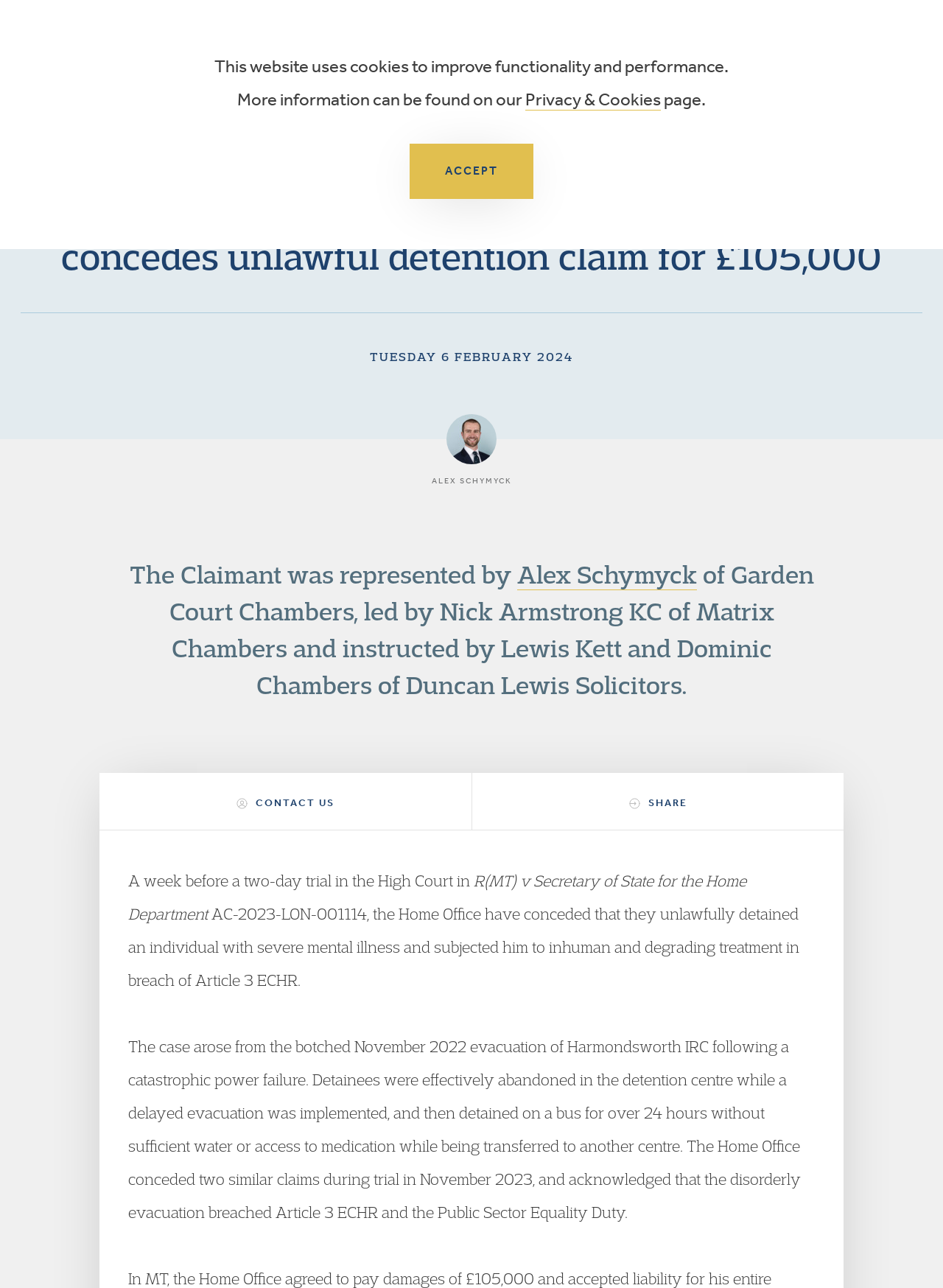Locate the bounding box coordinates of the area to click to fulfill this instruction: "Click on the 'SHARE' link". The bounding box should be presented as four float numbers between 0 and 1, in the order [left, top, right, bottom].

[0.501, 0.6, 0.895, 0.644]